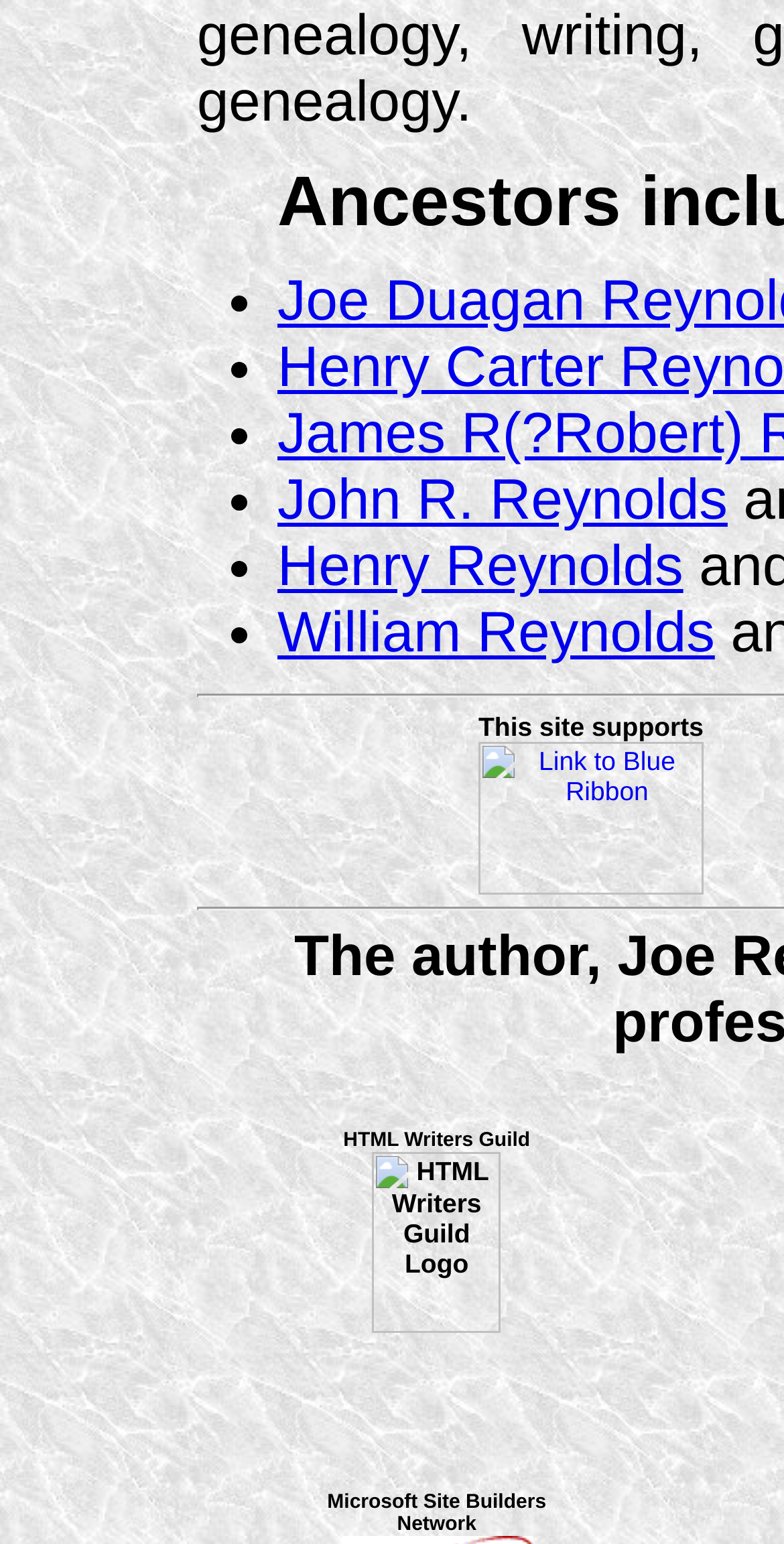Use a single word or phrase to answer the question:
What is the name of the first person listed?

John R. Reynolds